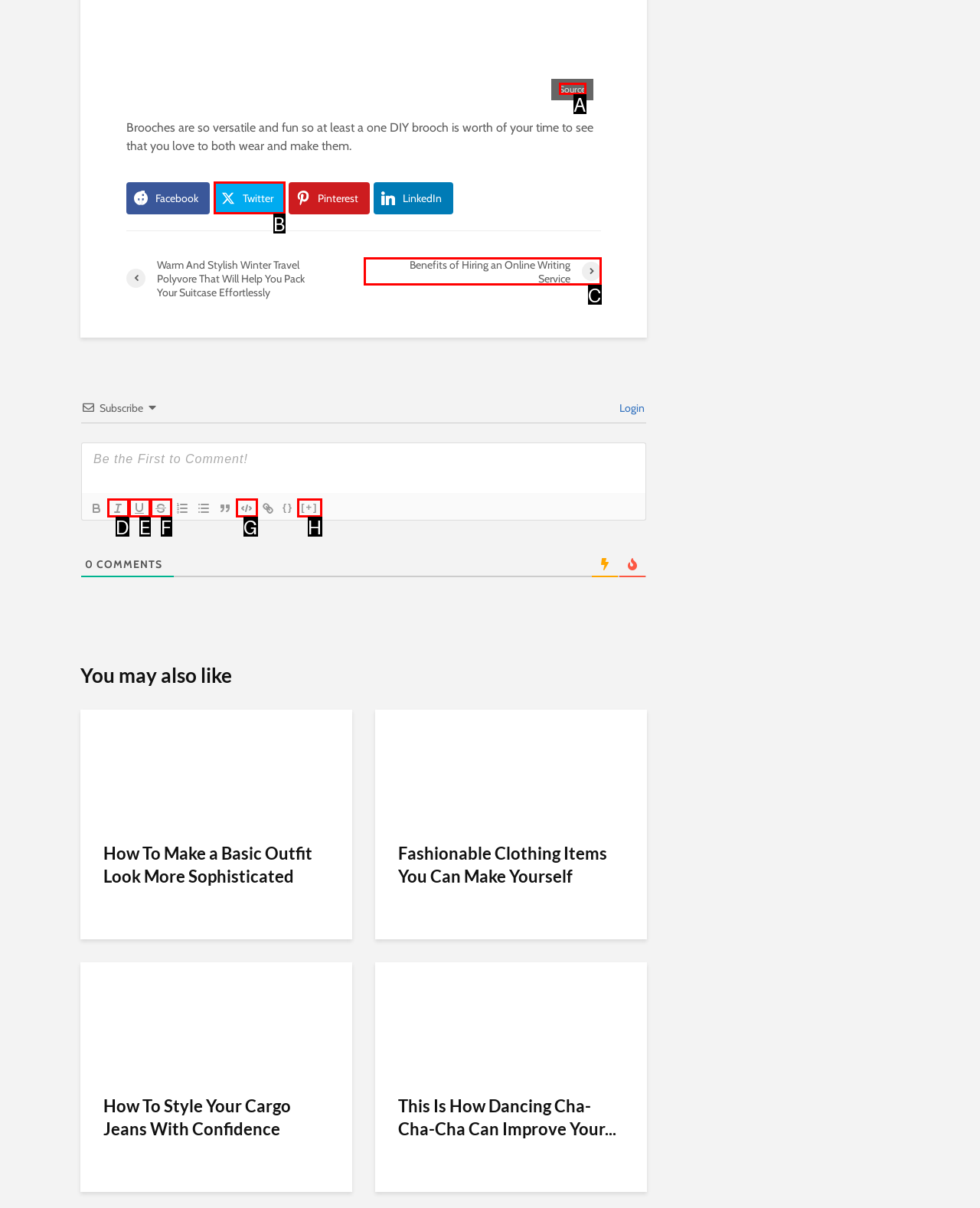Tell me which one HTML element best matches the description: parent_node: {} title="Code Block"
Answer with the option's letter from the given choices directly.

G